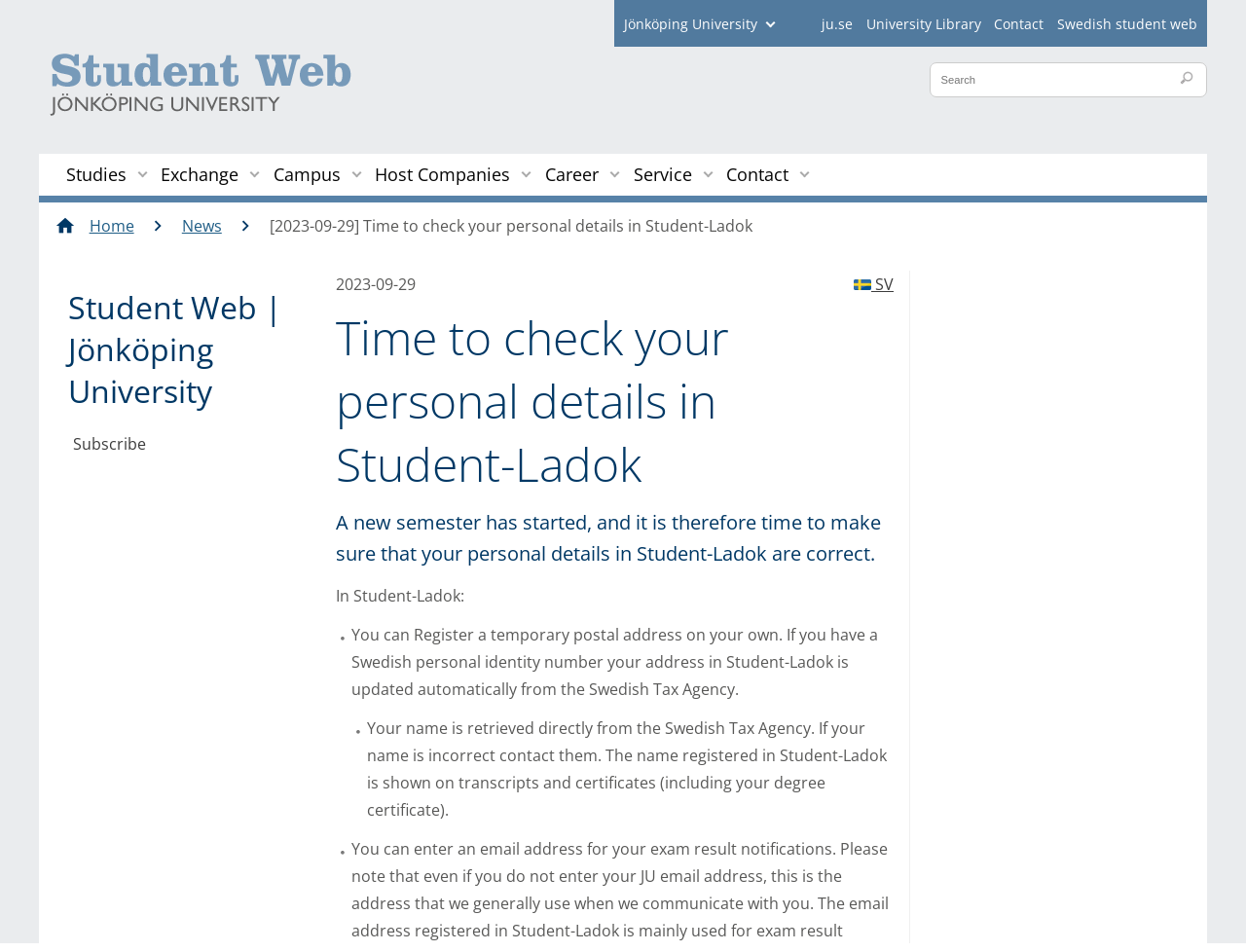Extract the text of the main heading from the webpage.

Time to check your personal details in Student-Ladok